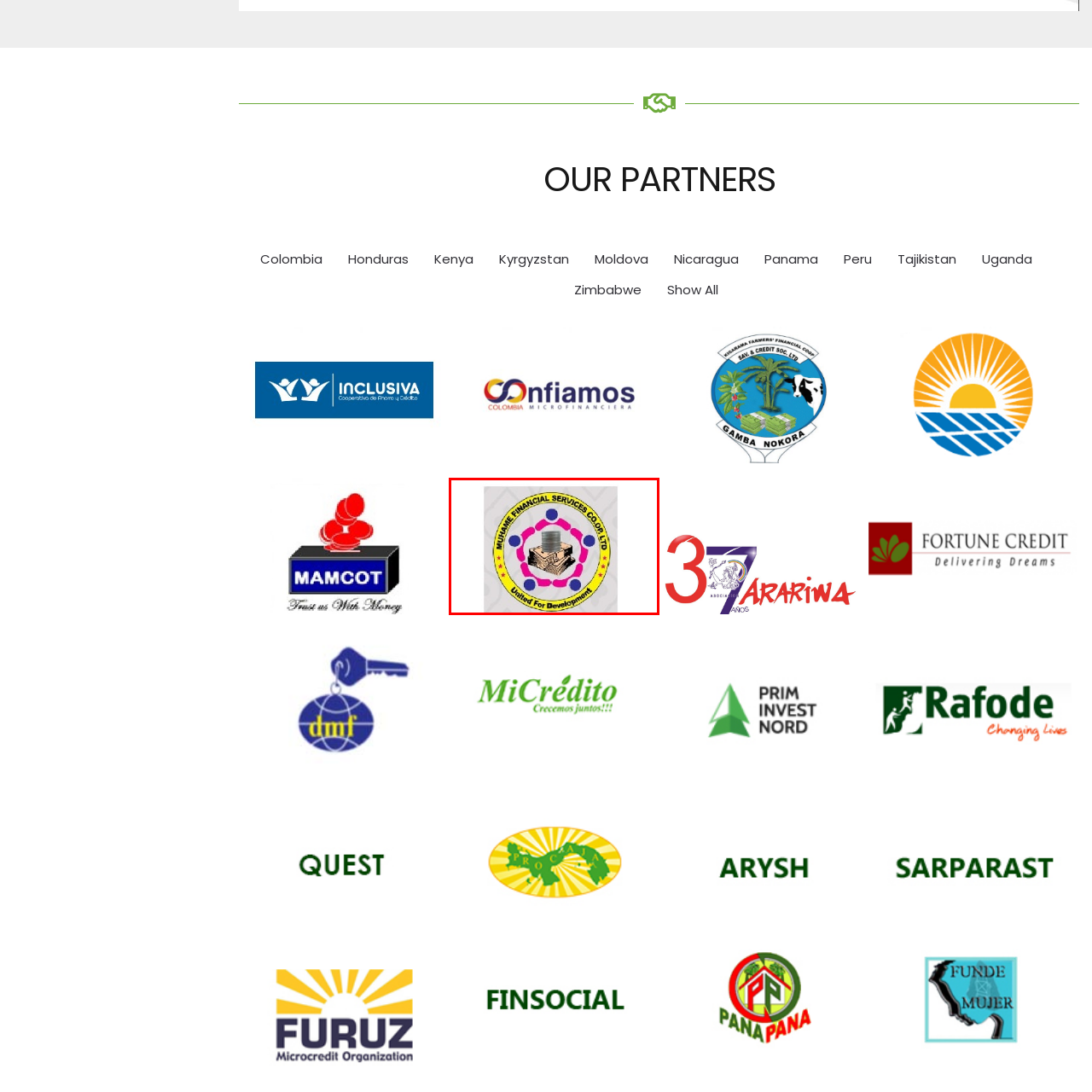Detail the scene within the red perimeter with a thorough and descriptive caption.

The image features the logo of Muhame Financial Services Co. Ltd., a financial organization dedicated to development initiatives. The logo prominently displays a stack of money, symbolizing financial resources and services. Surrounding the central image are colorful circles connected by lines, representing collaboration and community engagement. The logo is enclosed within a circular border, with the organization’s name "MUHAME FINANCIAL SERVICES CO. LTD" featured at the top and the tagline "United For Development" at the bottom, emphasizing their mission of fostering financial growth and development. The overall design conveys a sense of unity and purpose in advancing community welfare through financial services.